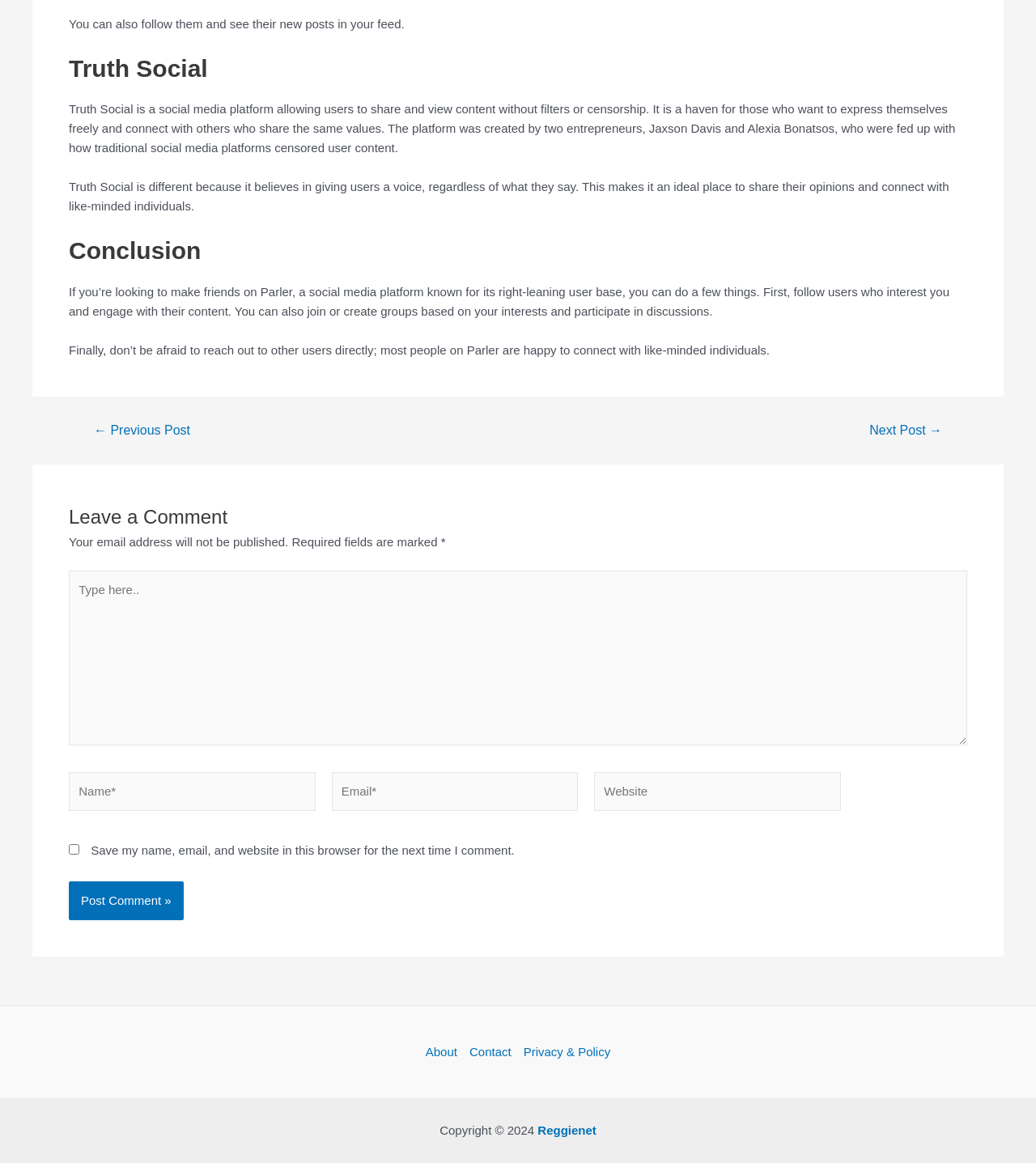Please identify the bounding box coordinates for the region that you need to click to follow this instruction: "Click on 'Posts'".

[0.031, 0.341, 0.969, 0.378]